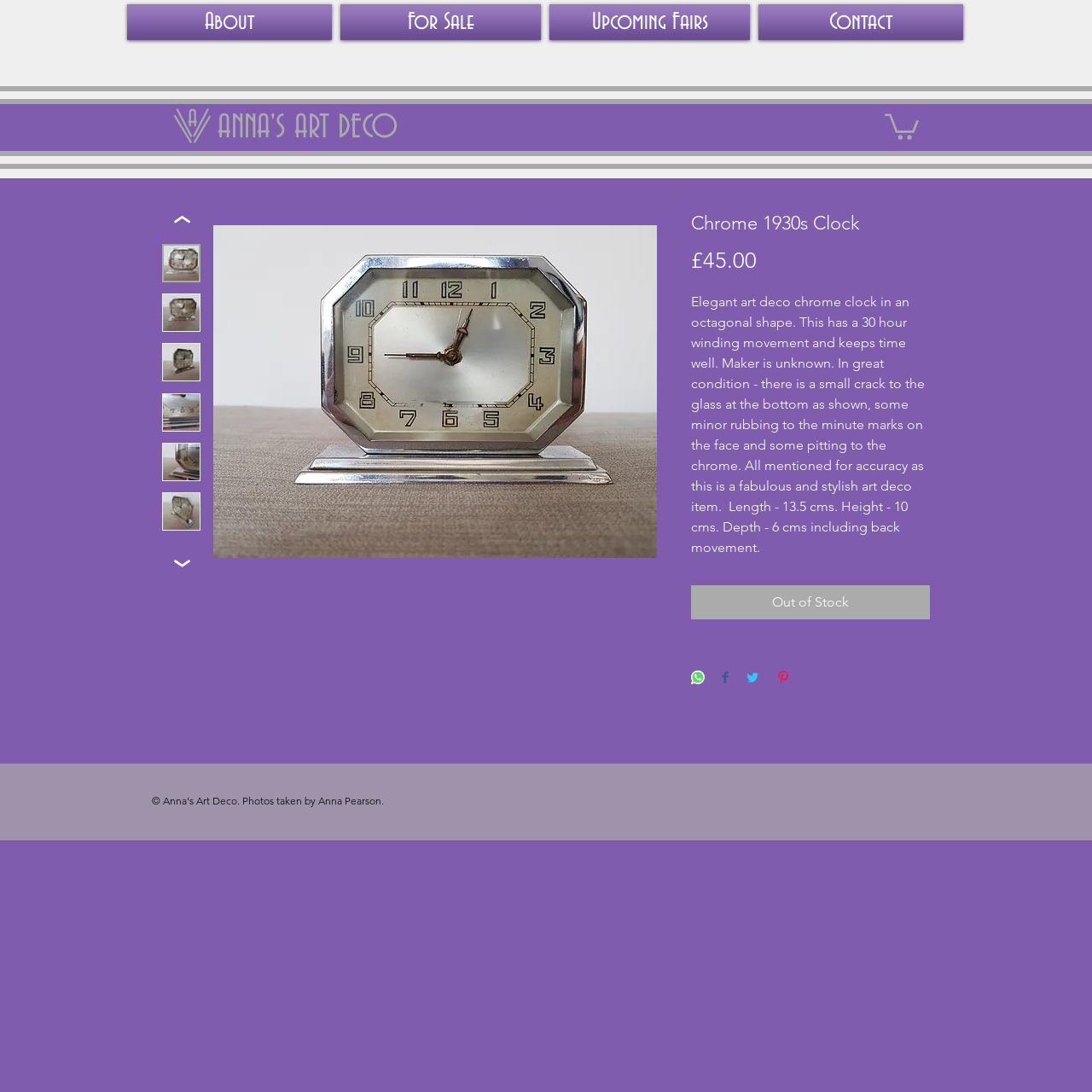Please find the bounding box coordinates of the element that you should click to achieve the following instruction: "Click the 'About' link". The coordinates should be presented as four float numbers between 0 and 1: [left, top, right, bottom].

[0.116, 0.004, 0.308, 0.037]